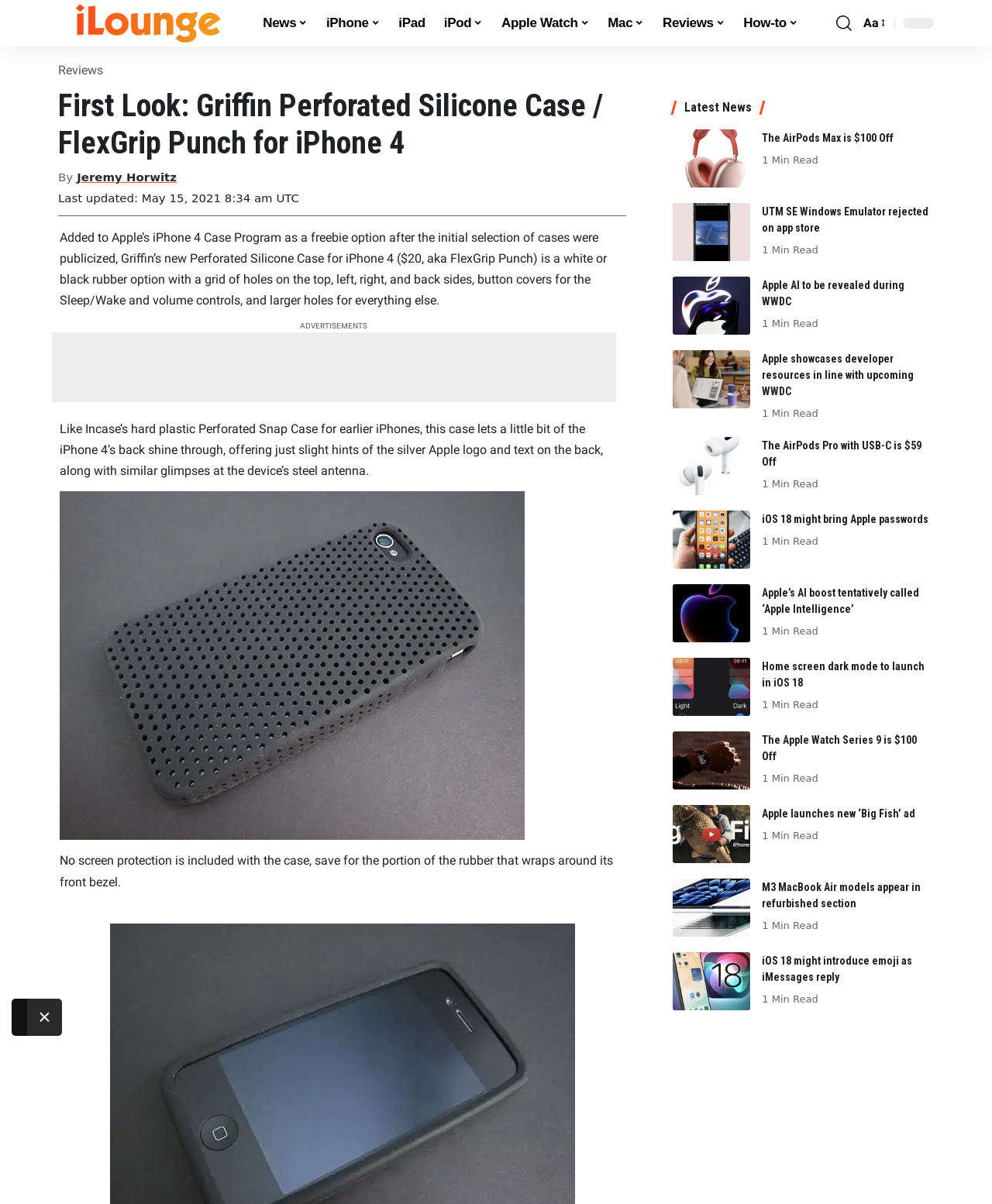Locate the coordinates of the bounding box for the clickable region that fulfills this instruction: "read reviews".

[0.059, 0.052, 0.104, 0.064]